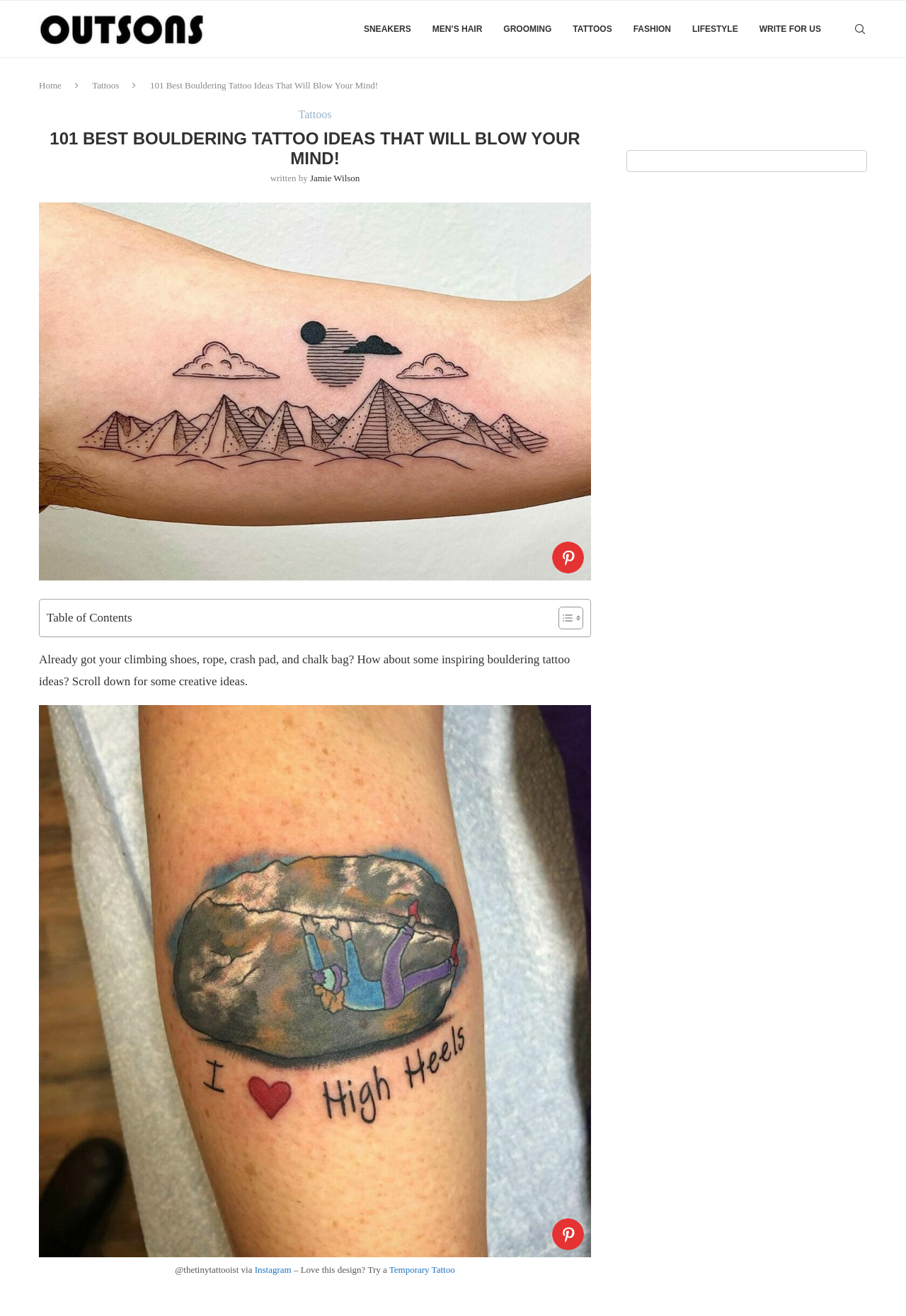Offer a meticulous caption that includes all visible features of the webpage.

This webpage is about bouldering tattoo ideas, with a focus on inspiring and creative designs. At the top, there is a navigation menu with links to various categories, including "SNEAKERS", "MEN'S HAIR", "GROOMING", "TATTOOS", "FASHION", "LIFESTYLE", and "WRITE FOR US". Below the navigation menu, there is a large heading that reads "101 Best Bouldering Tattoo Ideas That Will Blow Your Mind!".

To the left of the heading, there is a link to the "Home" page, and below it, a link to the "Tattoos" category. The main content of the page is divided into sections, with a table of contents on the left side. The table of contents has a series of images and links to different sections of the page.

The main content area features a series of images and text, with a brief introduction that reads "Already got your climbing shoes, rope, crash pad, and chalk bag? How about some inspiring bouldering tattoo ideas? Scroll down for some creative ideas." Below the introduction, there are multiple sections, each featuring a large image of a bouldering tattoo design, accompanied by a brief description and a link to a related article or website.

There are also several advertisements scattered throughout the page, including iframes and images. At the bottom of the page, there is a complementary section with additional content. Overall, the page is focused on providing inspiration and ideas for bouldering tattoos, with a mix of images, text, and links to related content.